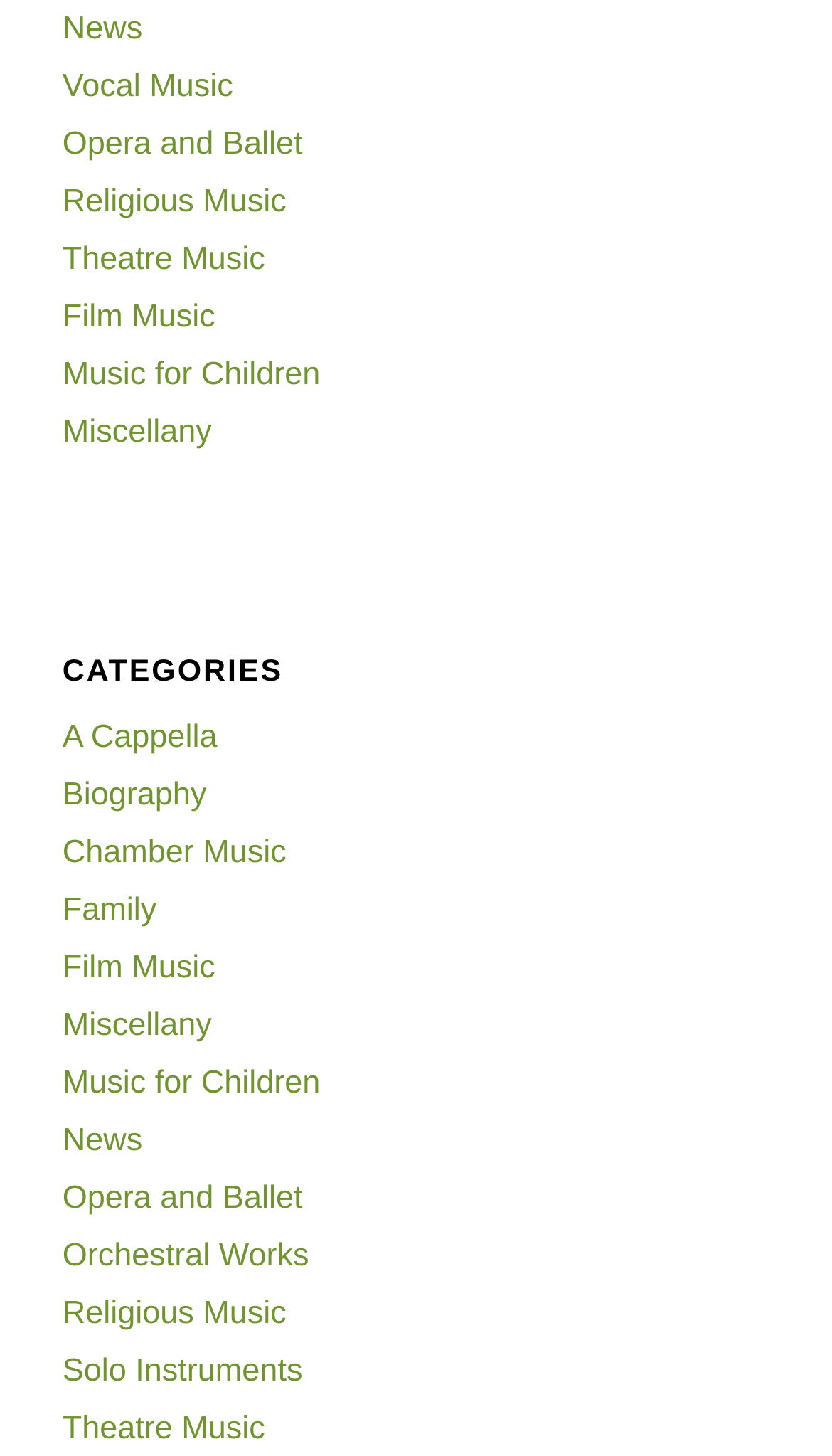Locate the bounding box coordinates of the element that should be clicked to fulfill the instruction: "view Vocal Music".

[0.075, 0.046, 0.28, 0.071]